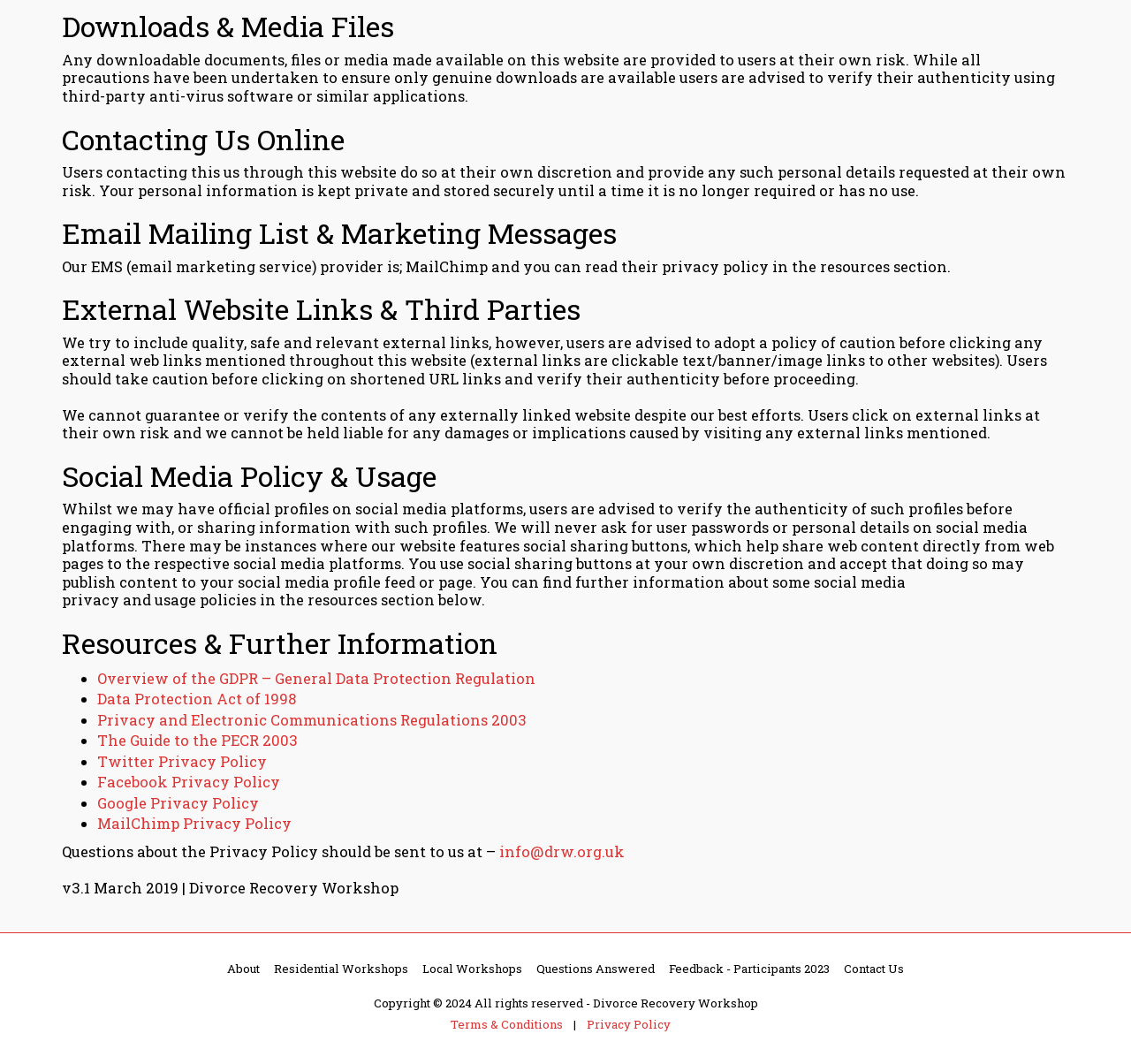Locate the bounding box of the UI element described in the following text: "study".

None